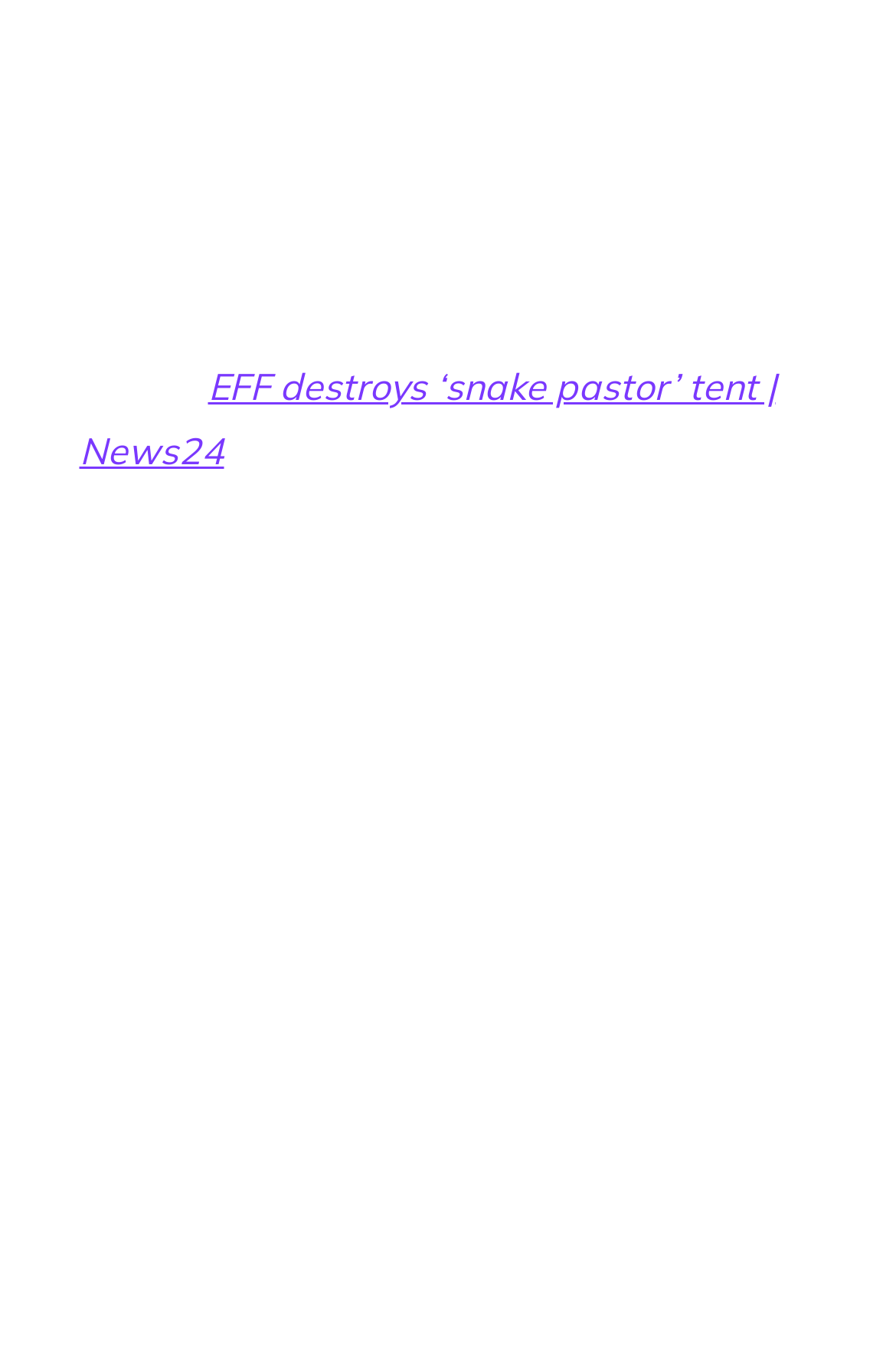What is the topic of the first news article?
We need a detailed and meticulous answer to the question.

The first news article is about the EFF destroying a snake pastor's tent, which can be inferred from the link text 'EFF destroys ‘snake pastor’ tent | News24'.